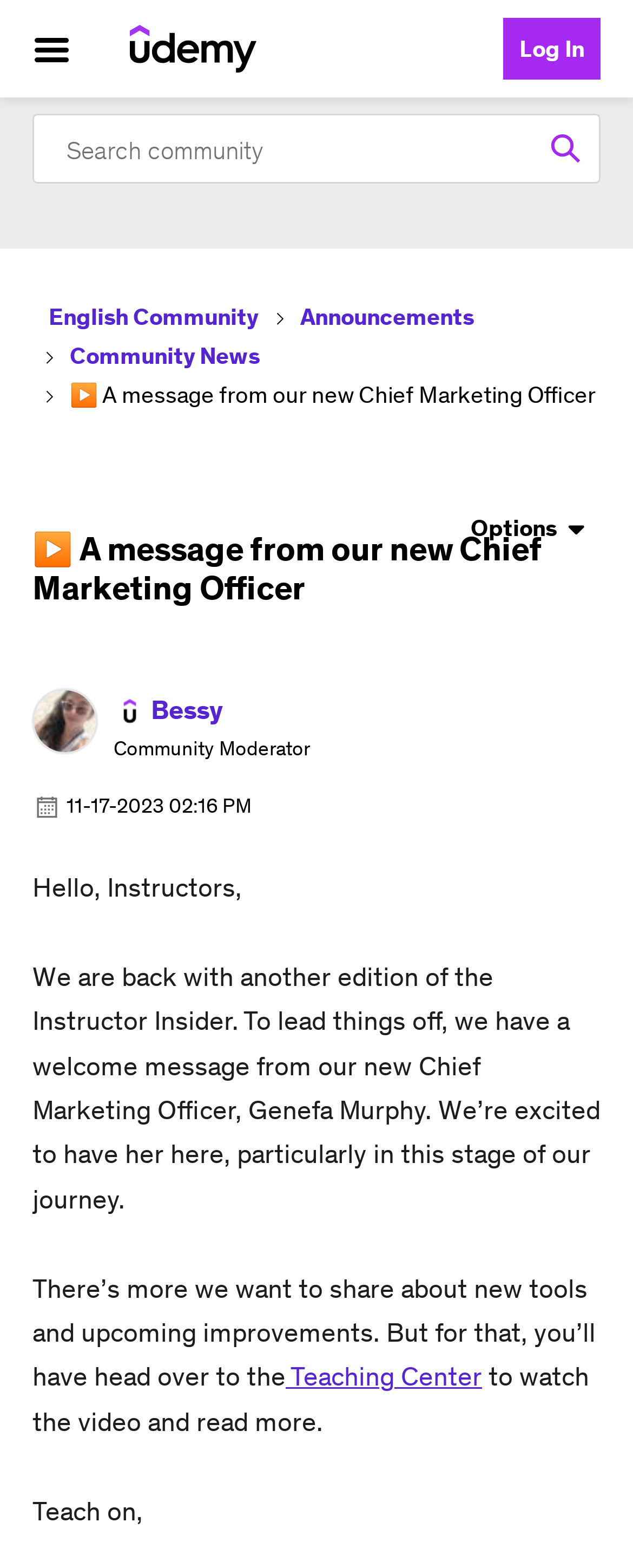Create an in-depth description of the webpage, covering main sections.

The webpage appears to be a community forum or blog post from Udemy, a popular online learning platform. At the top left corner, there is a button labeled "Browse" and a heading that reads "Udemy". Next to the heading is a link to the Udemy homepage. On the top right corner, there is a link to log in and a search bar with a search button.

Below the top navigation, there is a breadcrumb navigation menu that lists the current location as "English Community" > "Announcements" > "Community News" > "A message from our new Chief Marketing Officer". The last item in the breadcrumb is disabled, indicating that it is the current page.

The main content of the page is a blog post or announcement from the new Chief Marketing Officer. The post is headed by a title that matches the breadcrumb navigation. Below the title, there is a button to show post options and a menu with the label "Options".

The post itself is accompanied by two images, one of a person named Bessy, who is a community moderator, and another image with no description. Below the images, there is a link to view Bessy's profile and a timestamp indicating that the post was made on November 17, 2023, at 2:16 PM.

The post content is a welcome message from the new Chief Marketing Officer, Genefa Murphy, and an introduction to the Instructor Insider edition. The text mentions that there is more information to be shared about new tools and upcoming improvements, and provides a link to the Teaching Center to watch a video and read more.

At the bottom of the post, there is a closing message that reads "Teach on,".